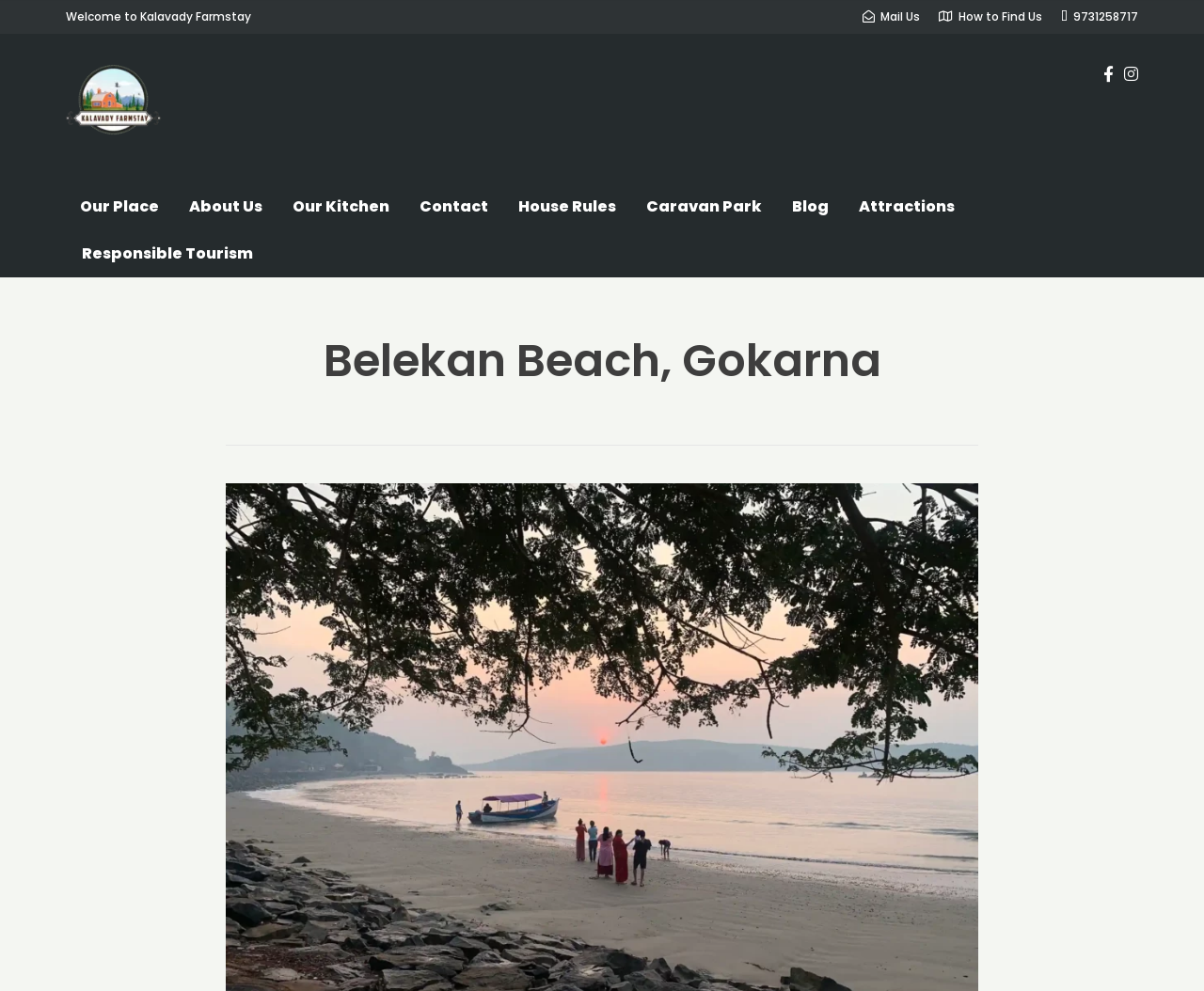Identify the headline of the webpage and generate its text content.

Belekan Beach, Gokarna